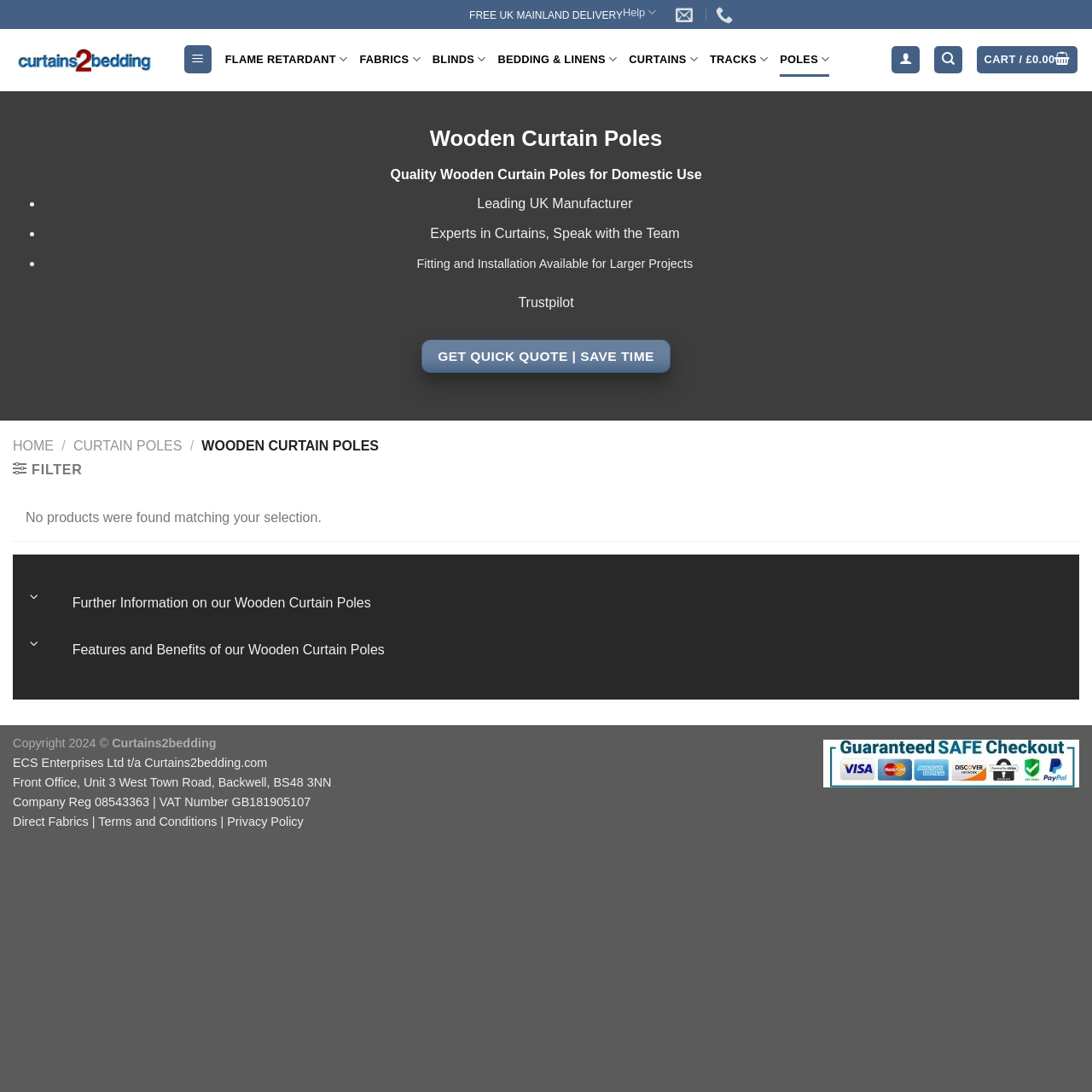Predict the bounding box coordinates of the area that should be clicked to accomplish the following instruction: "Search for products". The bounding box coordinates should consist of four float numbers between 0 and 1, i.e., [left, top, right, bottom].

[0.856, 0.042, 0.881, 0.067]